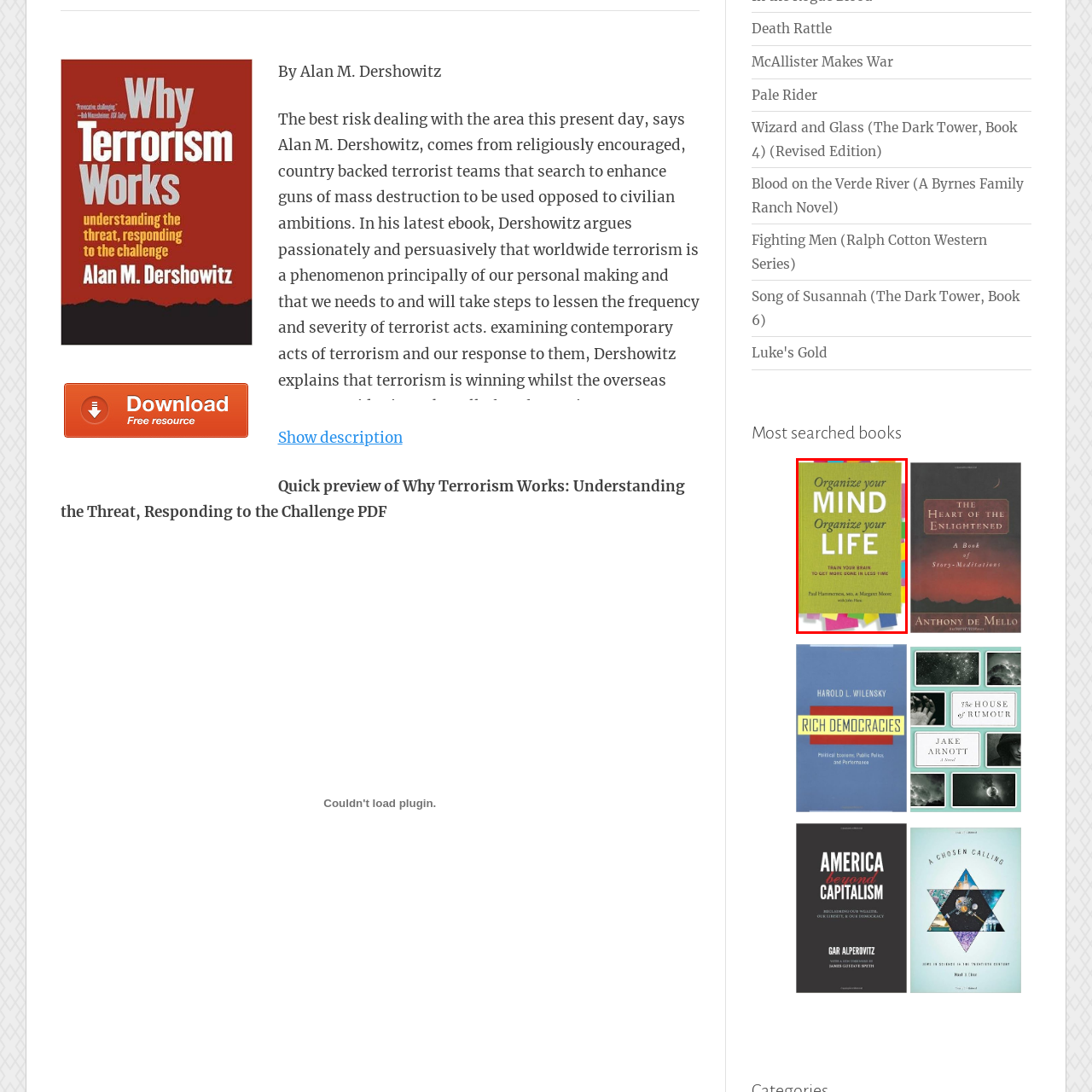Offer a thorough and descriptive summary of the image captured in the red bounding box.

The image features the cover of the book titled "Organize your MIND, Organize your LIFE," authored by Paul Hammerness, M.D., and Margaret Moore, with contributions from John Hays. The cover is designed with a vibrant green background, accented by colorful sticky notes that suggest an emphasis on organization and productivity. The title is prominently displayed in bold, white lettering, making it clear and eye-catching. Beneath the title, a subtitle reads "TRAIN YOUR BRAIN TO GET MORE DONE IN LESS TIME," highlighting the book's focus on enhancing mental efficiency. This publication aims to guide readers in effectively managing their time and mental resources for improved personal and professional outcomes.